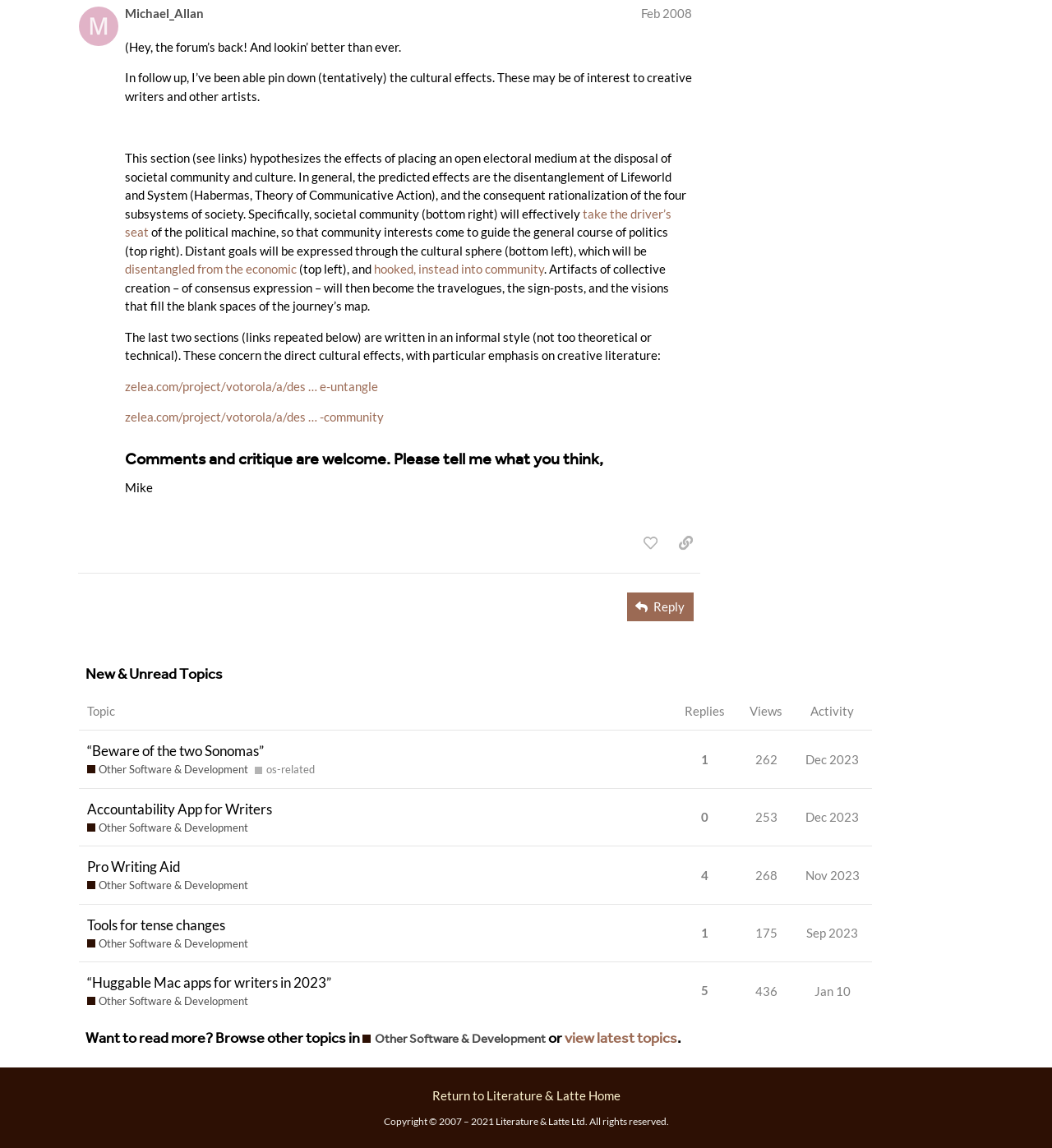Pinpoint the bounding box coordinates of the element that must be clicked to accomplish the following instruction: "Click the 'New & Unread Topics' link". The coordinates should be in the format of four float numbers between 0 and 1, i.e., [left, top, right, bottom].

[0.074, 0.578, 0.829, 0.597]